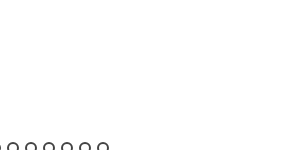Utilize the details in the image to give a detailed response to the question: Where is the image positioned?

The image is part of the user interface where users can navigate through different video production offerings, positioned within a selection carousel, which enhances engagement and visual appeal on the webpage.